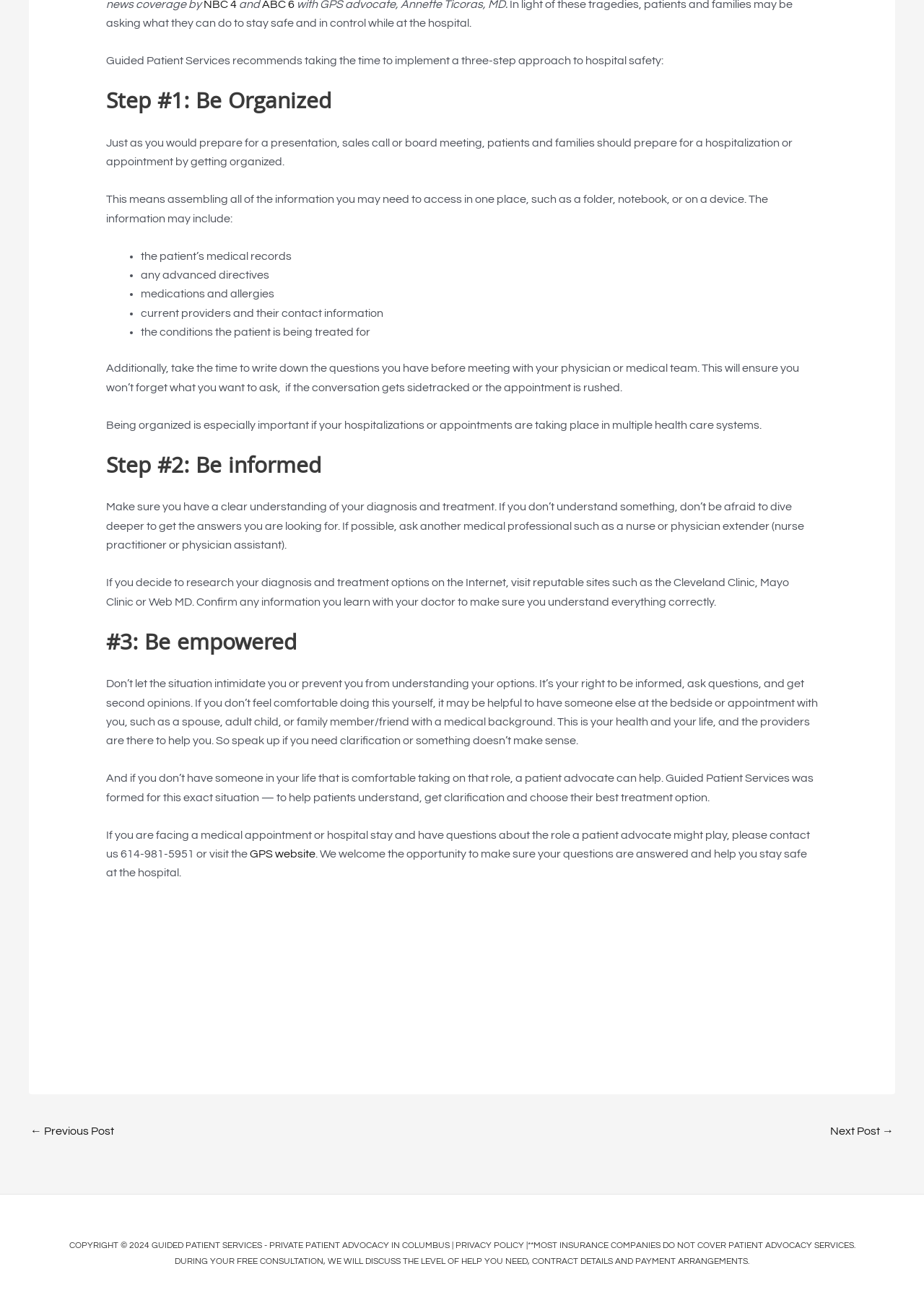Provide your answer to the question using just one word or phrase: What is the purpose of Guided Patient Services?

To help patients understand and choose treatment options